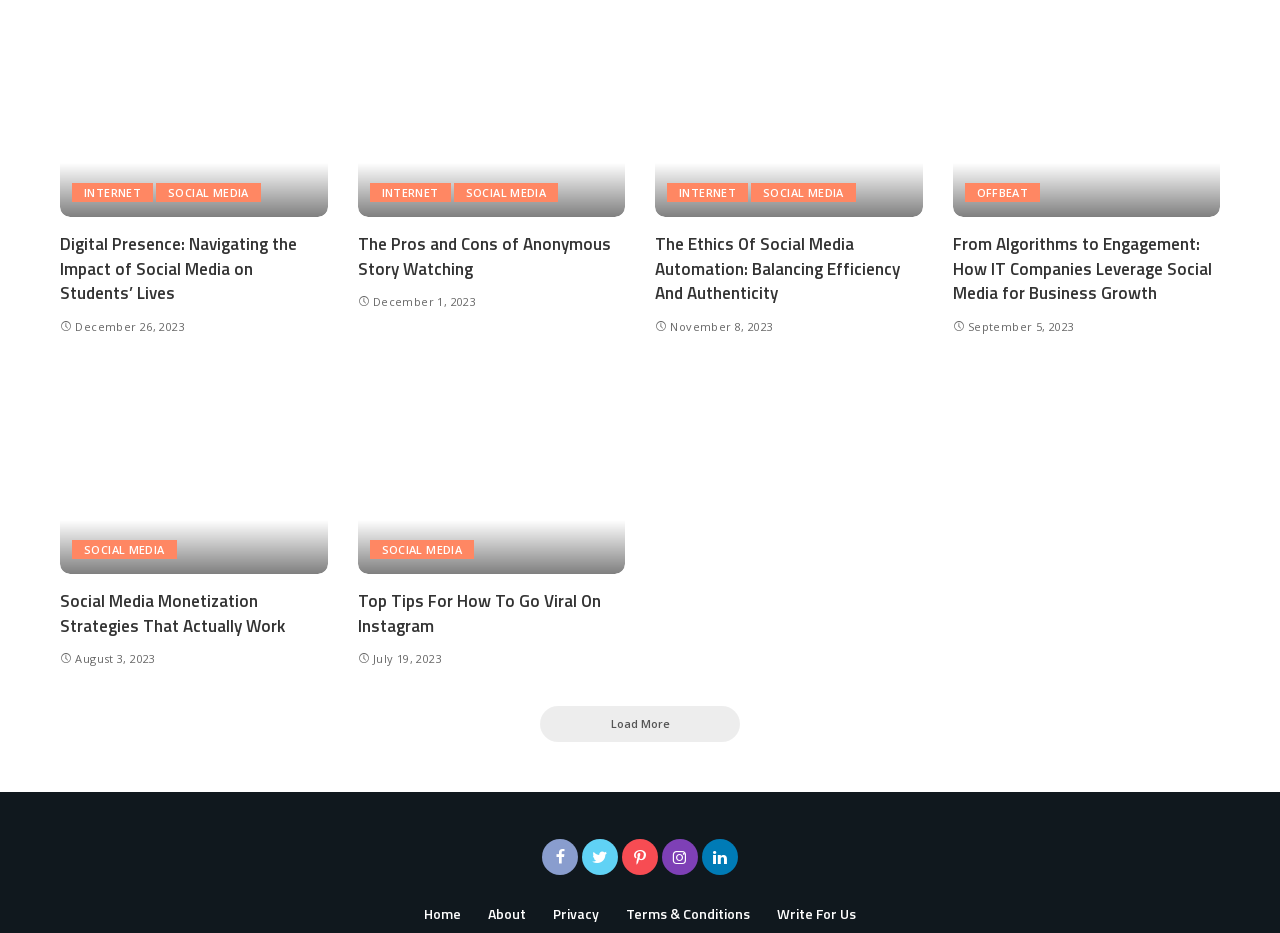What is the topic of the webpage?
Provide an in-depth and detailed explanation in response to the question.

Based on the webpage content, I can see multiple headings and links related to social media, such as 'Digital Presence: Navigating the Impact of Social Media on Students’ Lives', 'The Pros and Cons of Anonymous Story Watching', and 'Social Media Monetization Strategies That Actually Work'. This suggests that the topic of the webpage is social media.